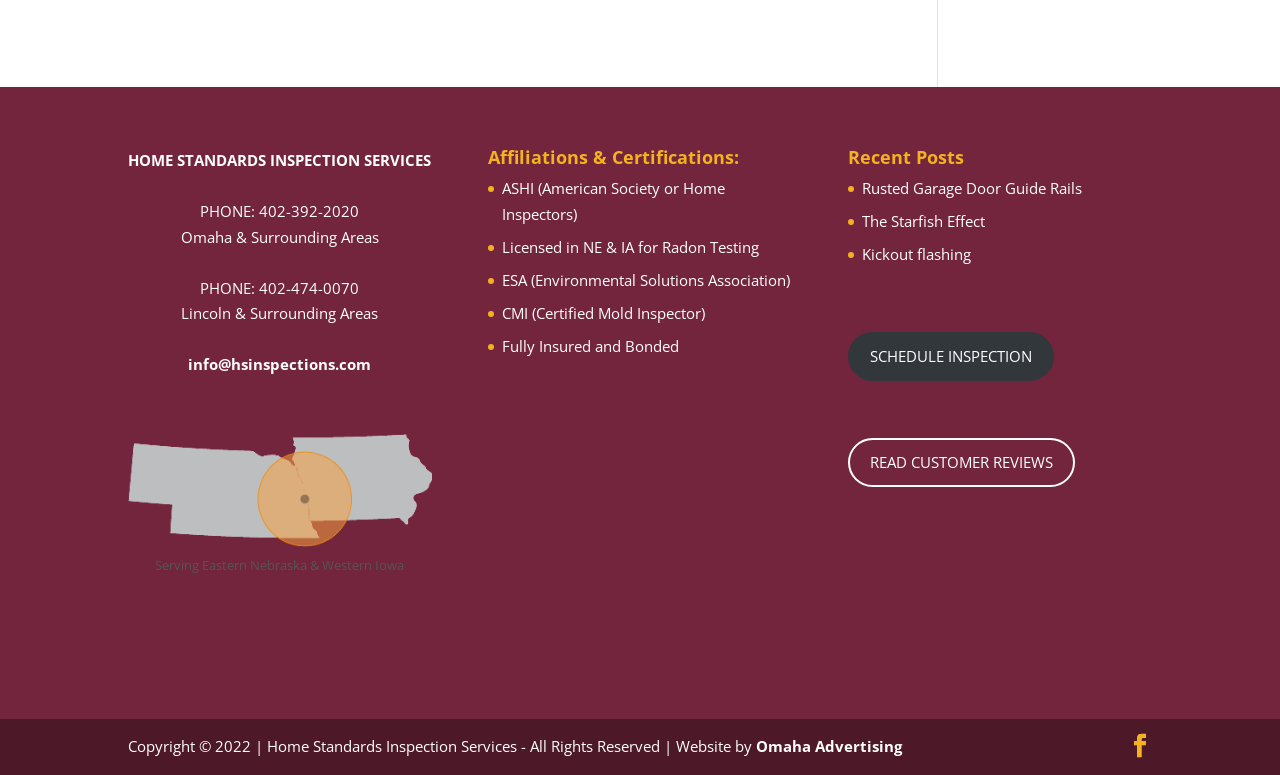Identify the bounding box coordinates of the element to click to follow this instruction: 'Visit the homepage'. Ensure the coordinates are four float values between 0 and 1, provided as [left, top, right, bottom].

[0.1, 0.194, 0.337, 0.22]